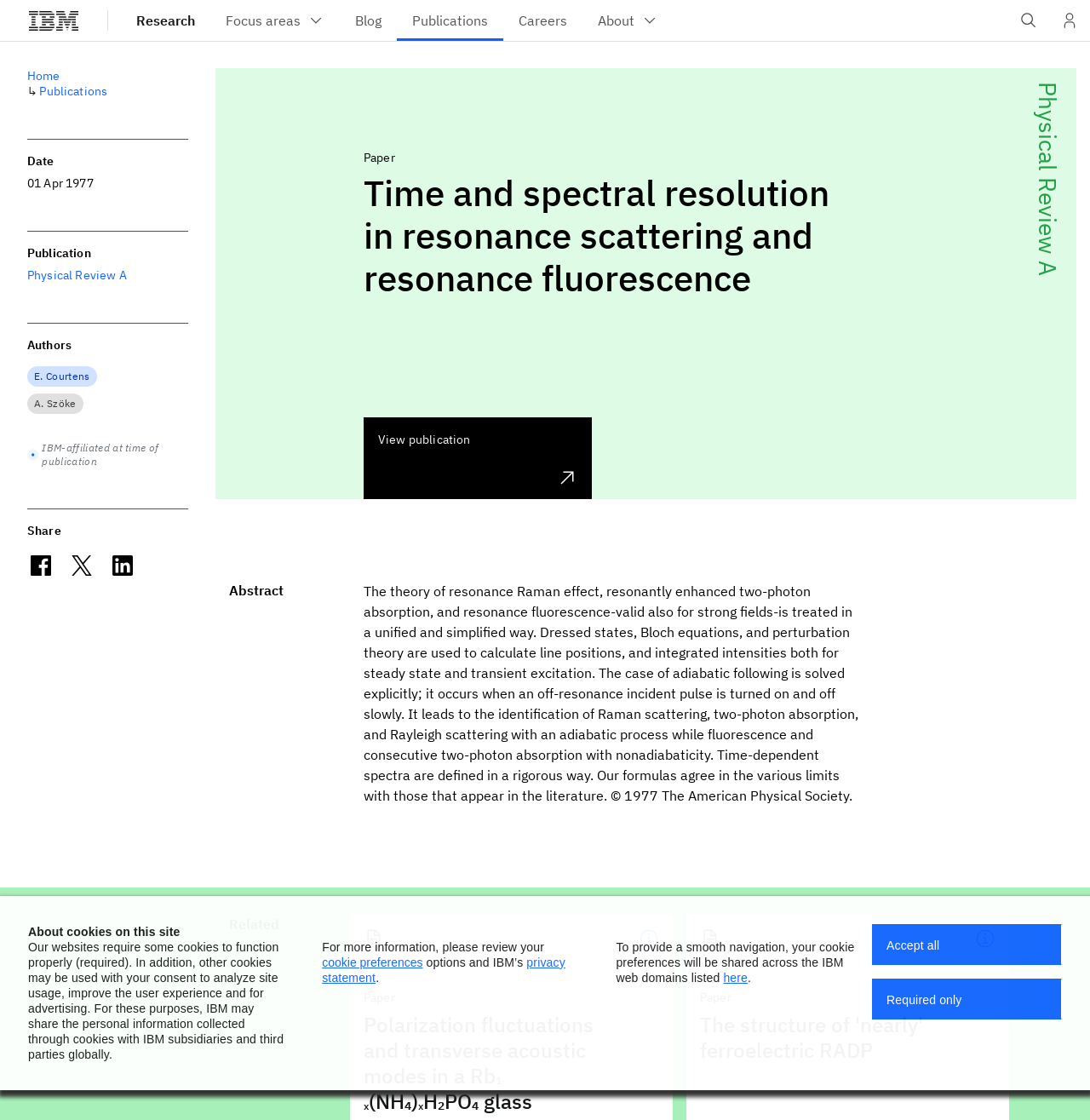Provide the bounding box coordinates in the format (top-left x, top-left y, bottom-right x, bottom-right y). All values are floating point numbers between 0 and 1. Determine the bounding box coordinate of the UI element described as: Required only

[0.8, 0.874, 0.974, 0.91]